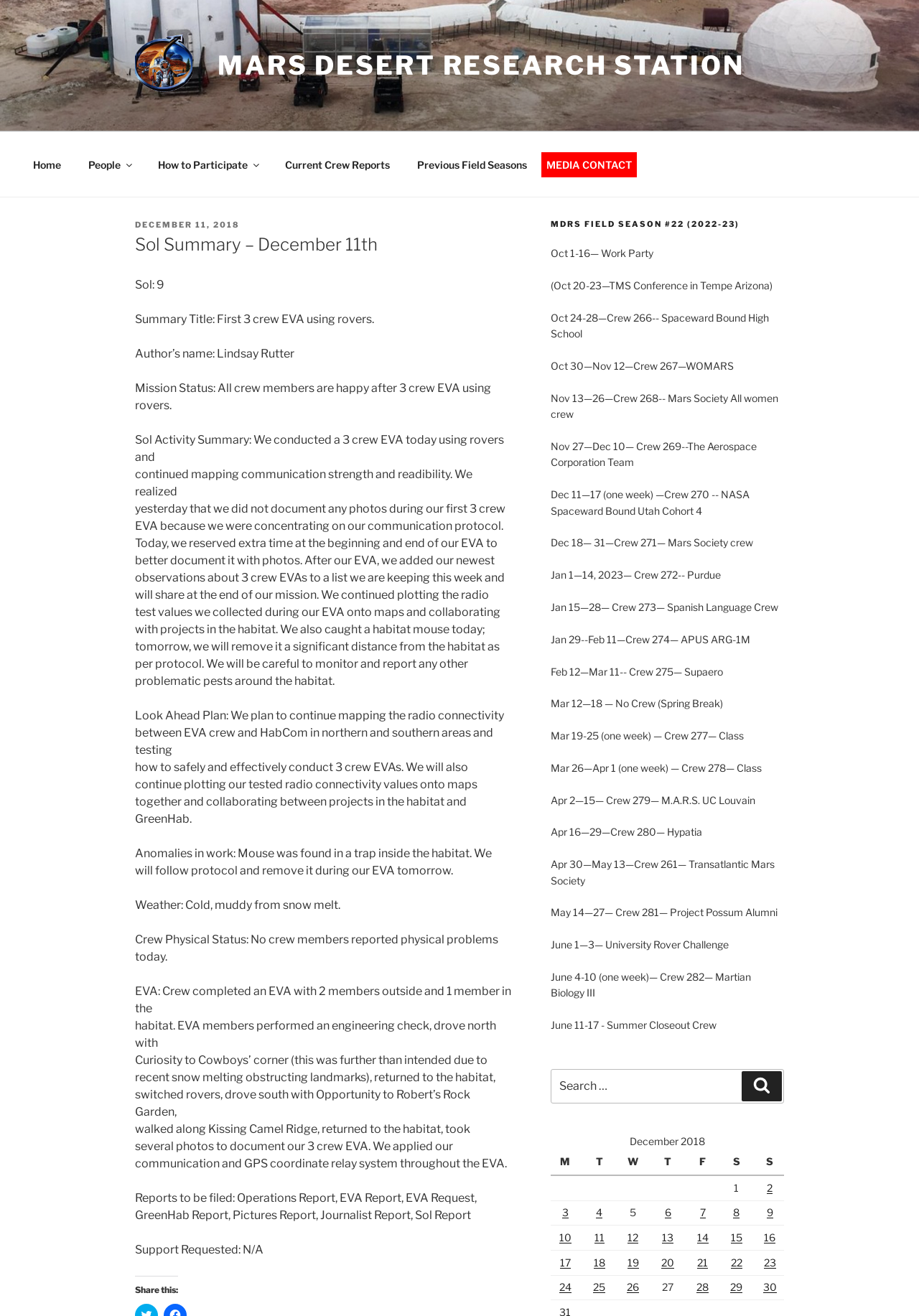Give a comprehensive overview of the webpage, including key elements.

The webpage is a summary report of a Mars Desert Research Station (MDRS) mission, specifically Sol 9, which is the ninth day of the mission. The report is written by Lindsay Rutter and provides an overview of the crew's activities, including a 3-crew EVA (extravehicular activity) using rovers.

At the top of the page, there is a navigation menu with links to different sections of the website, including "Home", "People", "How to Participate", and "Current Crew Reports". Below the navigation menu, there is a heading that reads "Sol Summary – December 11th" and a subheading that reads "First 3 crew EVA using rovers".

The main content of the page is divided into several sections. The first section provides an overview of the mission status, including the fact that all crew members are happy after the 3-crew EVA. The next section describes the Sol activity summary, which includes details about the EVA, including the fact that the crew conducted a 3-crew EVA using rovers and continued mapping communication strength and readability.

The following sections provide more detailed information about the EVA, including the fact that the crew reserved extra time at the beginning and end of the EVA to document it with photos. The report also mentions that the crew caught a habitat mouse and will remove it a significant distance from the habitat as per protocol.

The page also includes a section on the look-ahead plan, which outlines the crew's plans for the next few days, including continuing to map radio connectivity and testing how to safely and effectively conduct 3-crew EVAs.

In addition to the main content, there is a sidebar on the right-hand side of the page that lists the MDRS field season schedule for 2022-23, including the dates and crew names for each mission.

At the bottom of the page, there is a section that lists the reports to be filed, including the operations report, EVA report, and GreenHab report. There is also a section that requests support and provides contact information.

Overall, the webpage provides a detailed summary of the MDRS mission, including the crew's activities, accomplishments, and plans for the future.